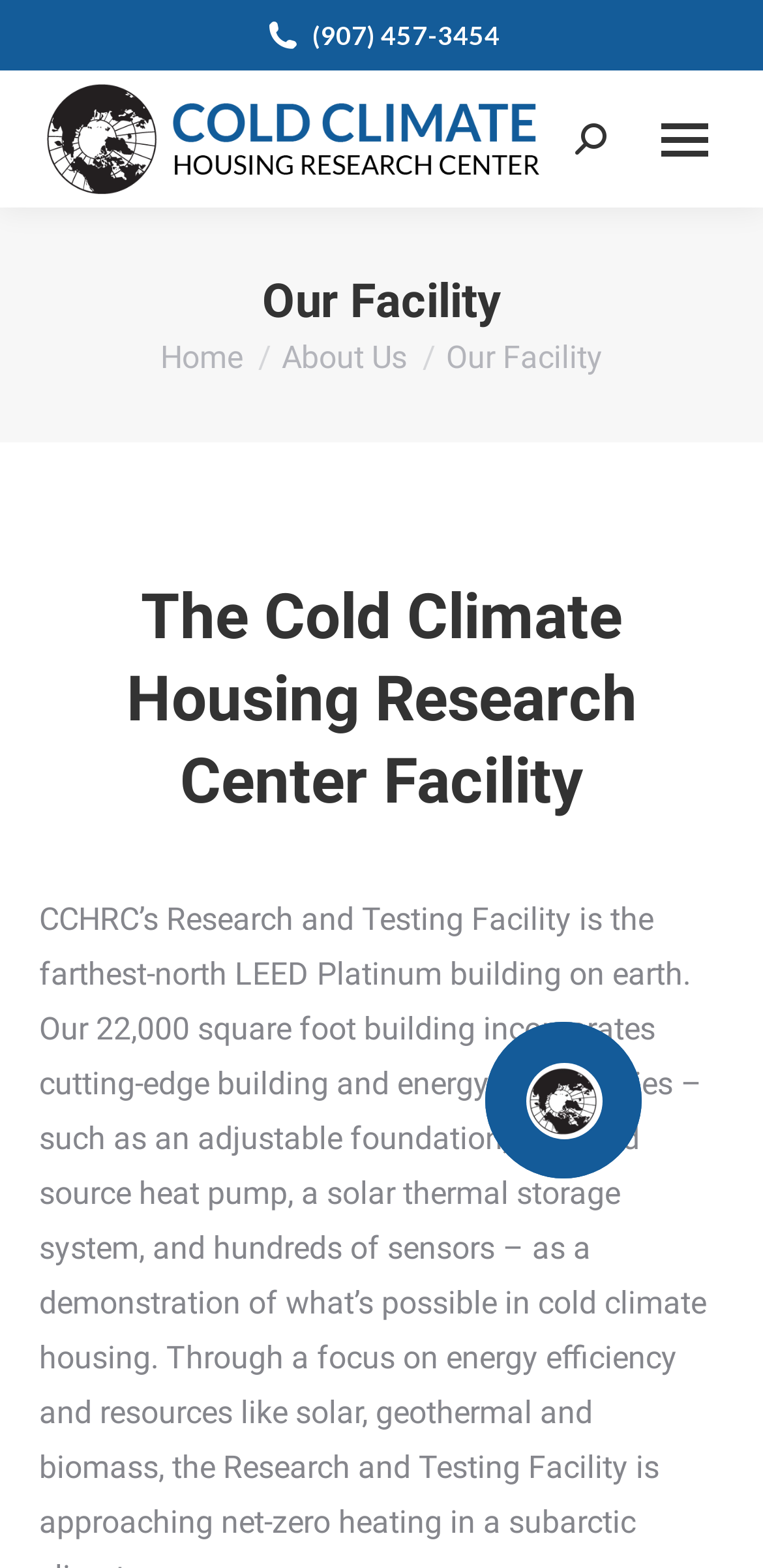Predict the bounding box of the UI element based on this description: "alt="Cold Climate Housing Research Center"".

[0.051, 0.046, 0.728, 0.131]